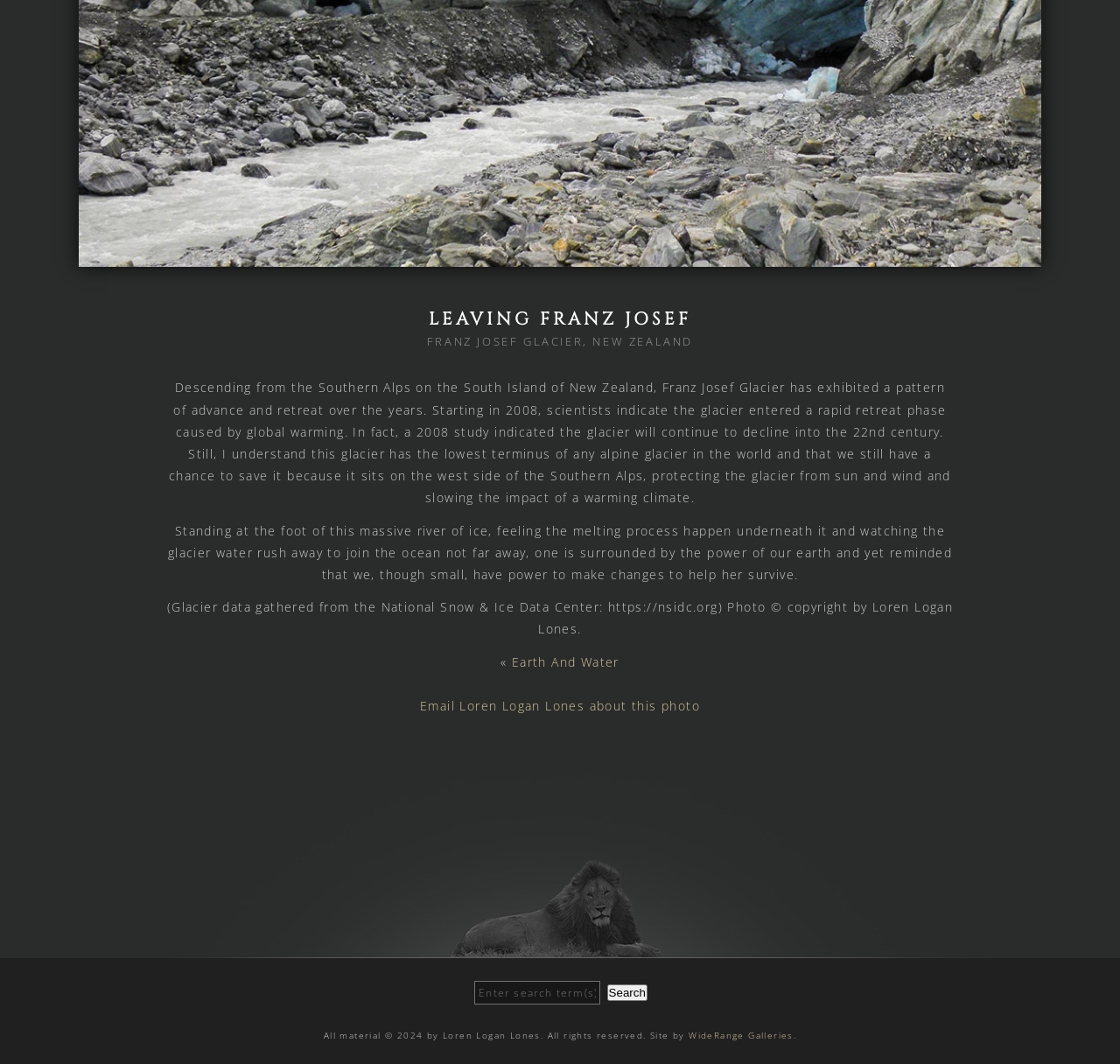Provide the bounding box for the UI element matching this description: "Earth And Water".

[0.457, 0.614, 0.553, 0.63]